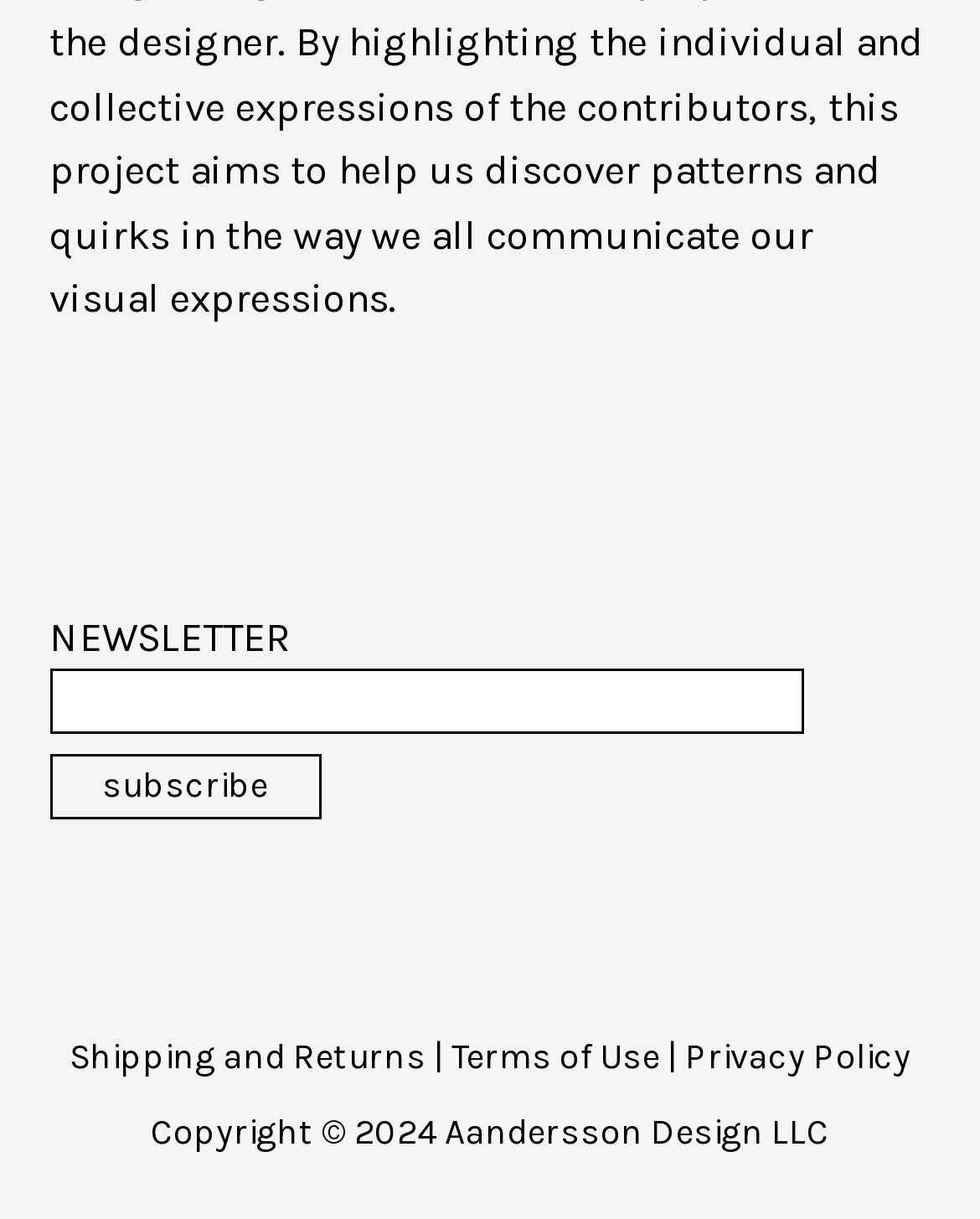What is the function of the 'subscribe' button?
Using the image, provide a detailed and thorough answer to the question.

The 'subscribe' button is located next to the textbox and is likely used to submit the email address input in the textbox to subscribe to a newsletter.